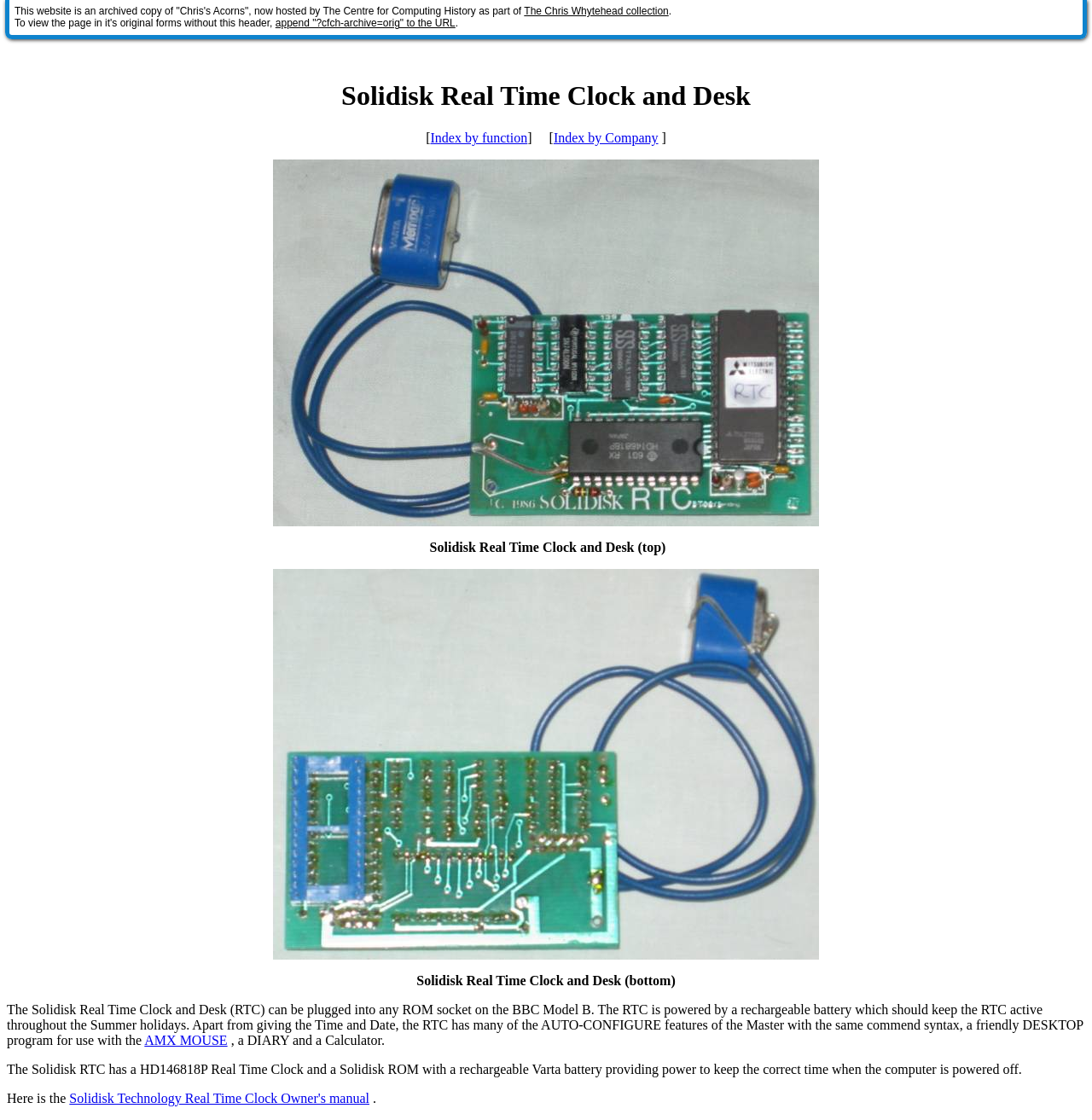Elaborate on the webpage's design and content in a detailed caption.

The webpage is about the Solidisk Real Time Clock and Desk, a product related to the BBC Model B computer. At the top, there is a notice stating that the website is an archived copy of "Chris's Acorns", now hosted by The Centre for Computing History. Below this notice, there is a heading that reads "Solidisk Real Time Clock and Desk". 

To the right of the heading, there are two links: "Index by function" and "Index by Company", separated by some whitespace characters. 

Below the heading, there is a large image of the Solidisk Real Time Clock and Desk, taking up about half of the page's width. The image is labeled as "Solidisk Real Time Clock and Desk top". 

Below the image, there is a paragraph of text describing the product's features, including its ability to be plugged into any ROM socket on the BBC Model B, its rechargeable battery, and its various functions such as giving the time and date, auto-configure features, and a desktop program. 

There is another image below the text, labeled as "Solidisk Real Time Clock and Desk bottom", which takes up a similar amount of space as the first image. 

Below the second image, there is more text describing the product's technical specifications, including the type of Real Time Clock and battery used. 

Finally, there is a link to the "Solidisk Technology Real Time Clock Owner's manual" at the bottom of the page.